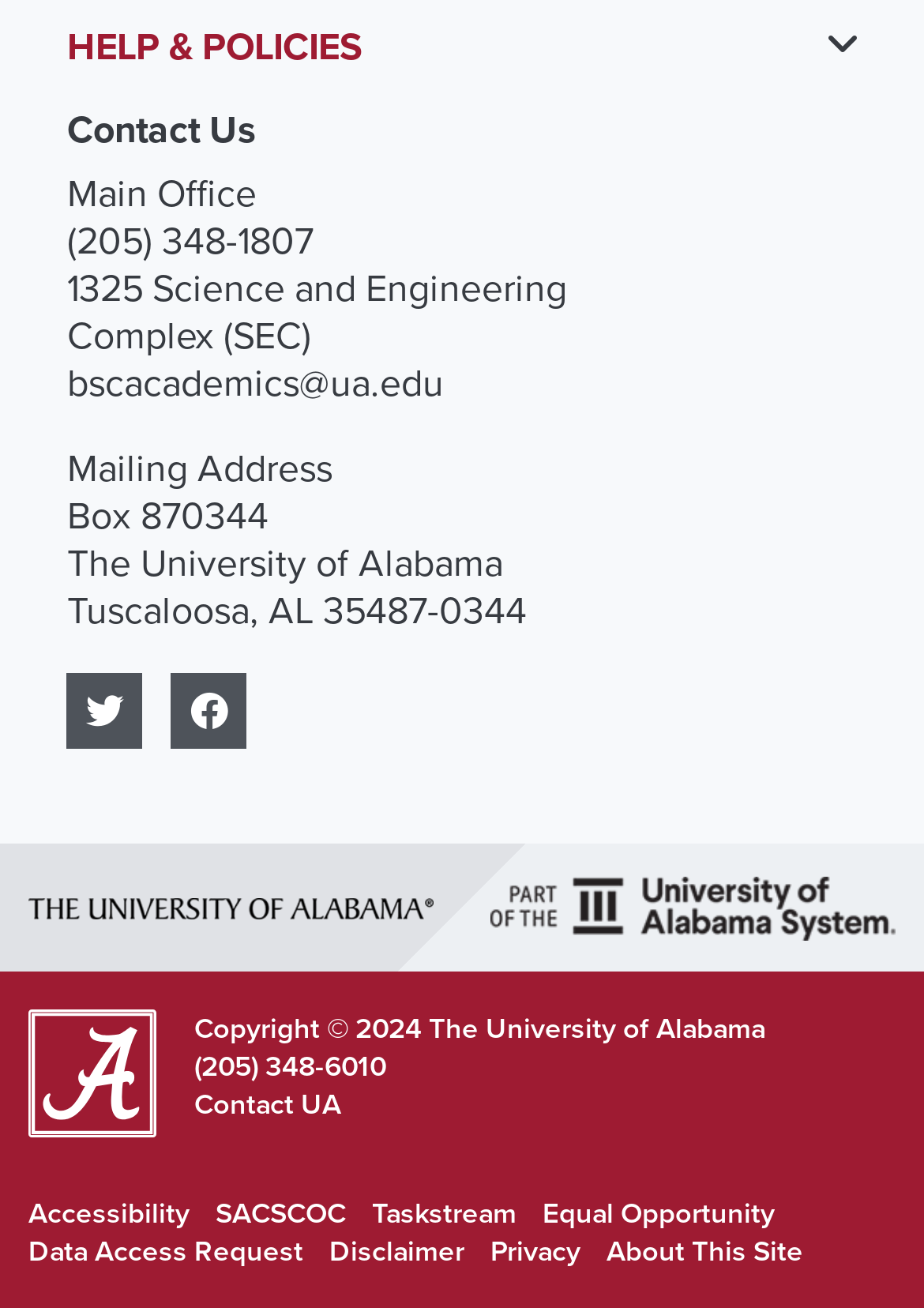Determine the bounding box coordinates in the format (top-left x, top-left y, bottom-right x, bottom-right y). Ensure all values are floating point numbers between 0 and 1. Identify the bounding box of the UI element described by: Taskstream

[0.403, 0.912, 0.559, 0.944]